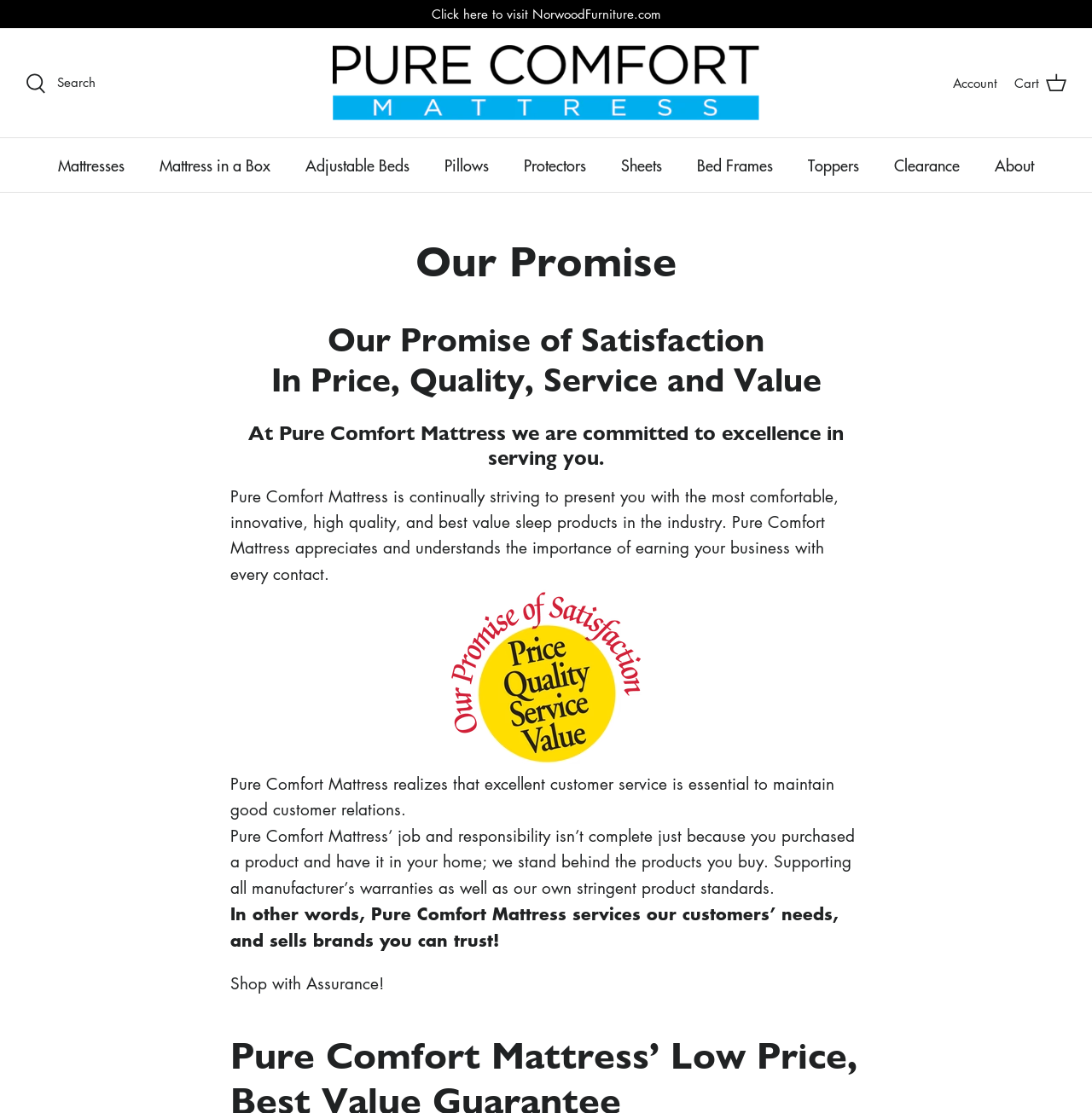What is the importance of customer service according to Pure Comfort Mattress? From the image, respond with a single word or brief phrase.

Essential to maintain good customer relations